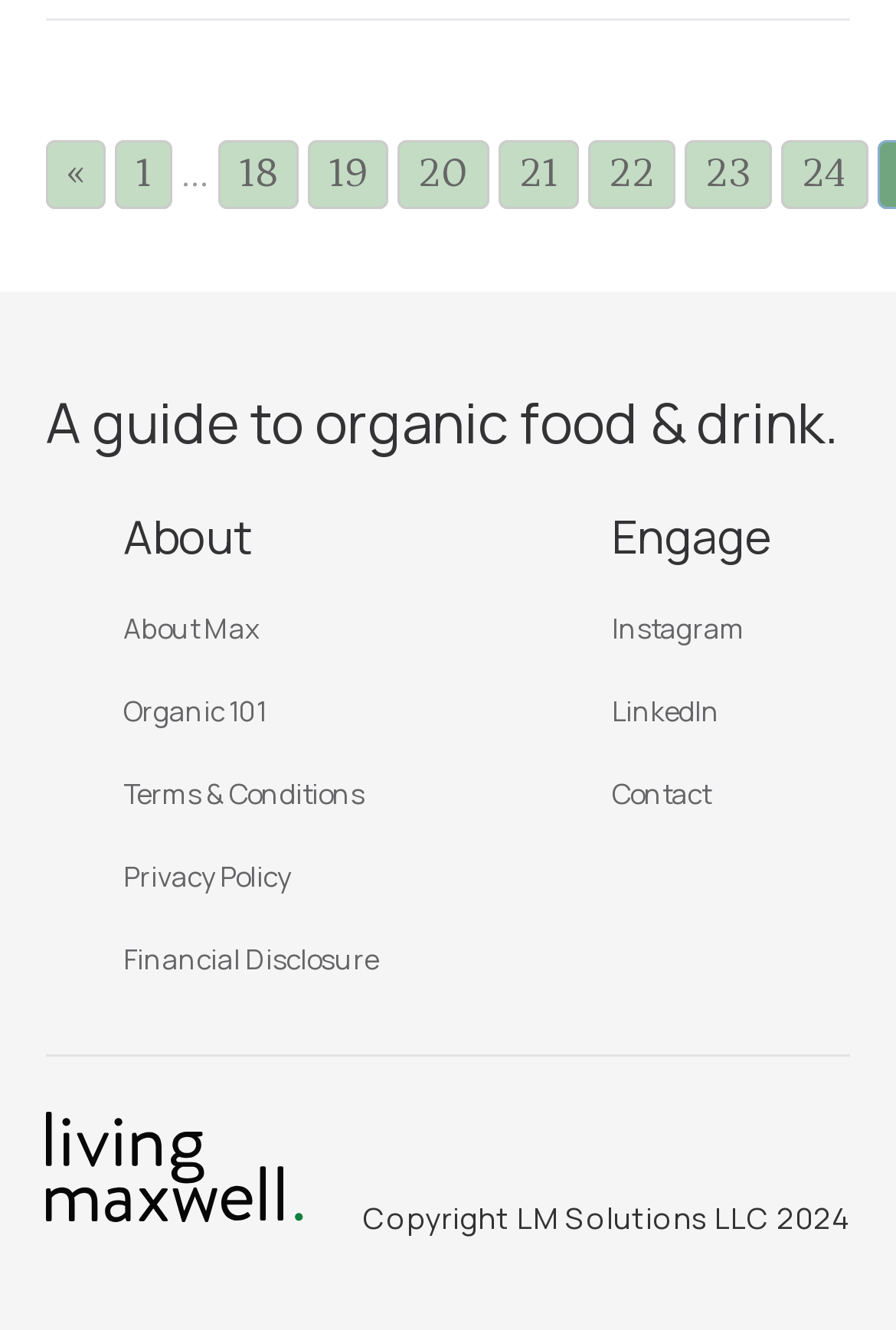Using the information shown in the image, answer the question with as much detail as possible: What social media platforms are available for engagement?

The webpage has a section for engagement, which includes links to social media platforms. By looking at the links, we can determine that Instagram and LinkedIn are the available social media platforms for engagement.